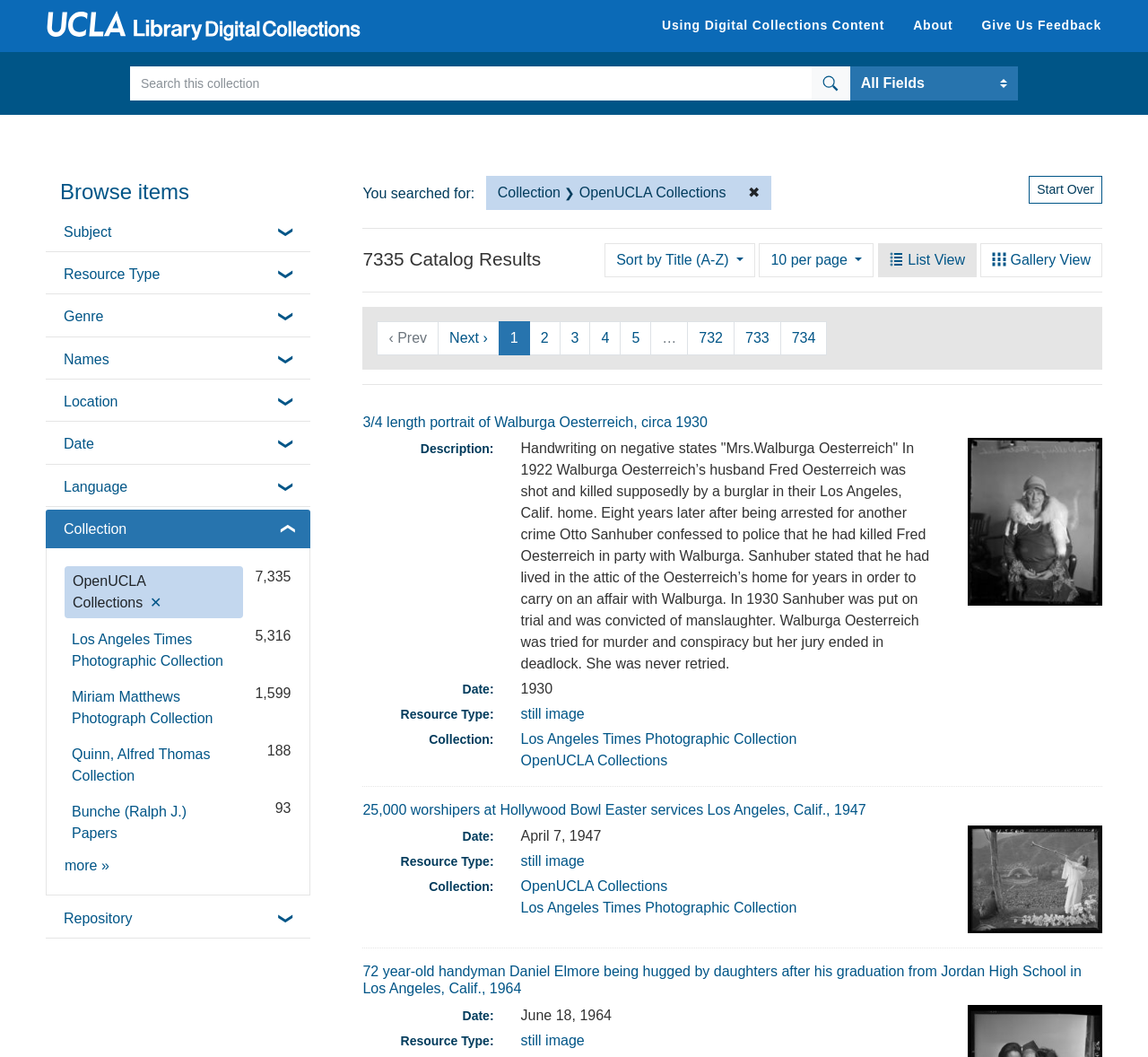Provide the bounding box coordinates of the HTML element described by the text: "parent_node: Name* name="author" placeholder="Name*"".

None